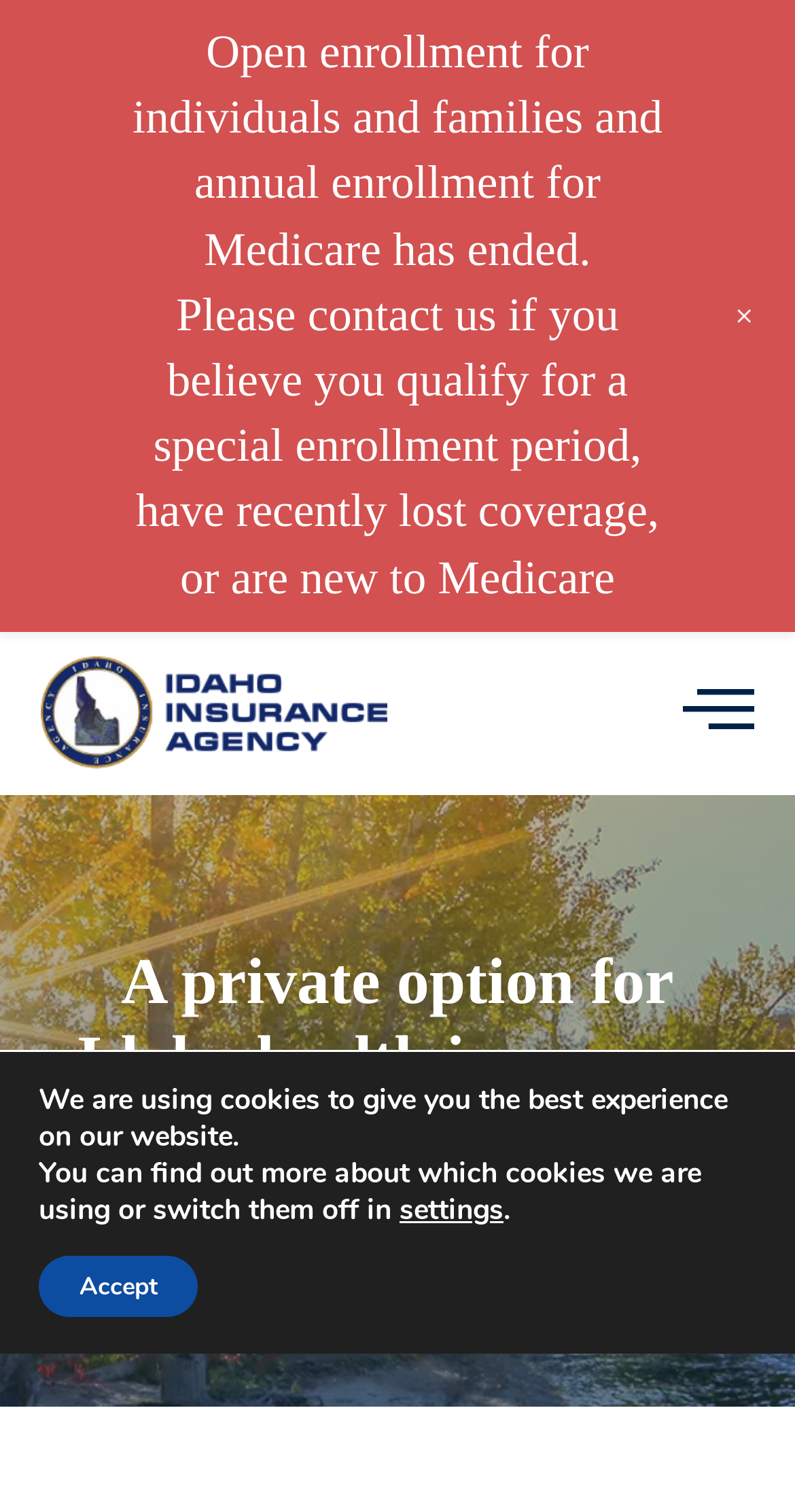Provide a one-word or brief phrase answer to the question:
What is the text above the 'Home' link?

A private option